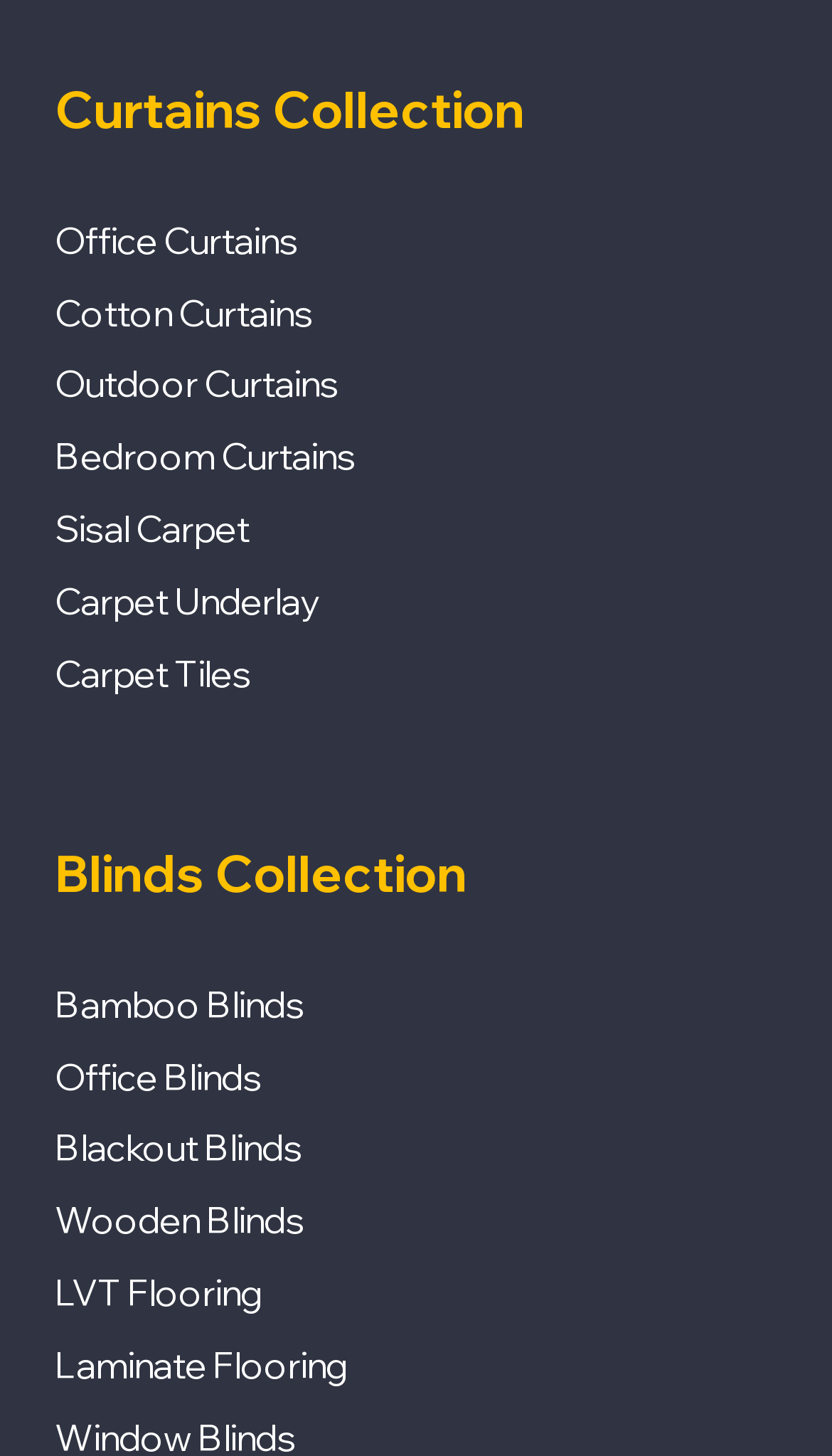Using the given description, provide the bounding box coordinates formatted as (top-left x, top-left y, bottom-right x, bottom-right y), with all values being floating point numbers between 0 and 1. Description: LVT Flooring

[0.065, 0.872, 0.314, 0.903]